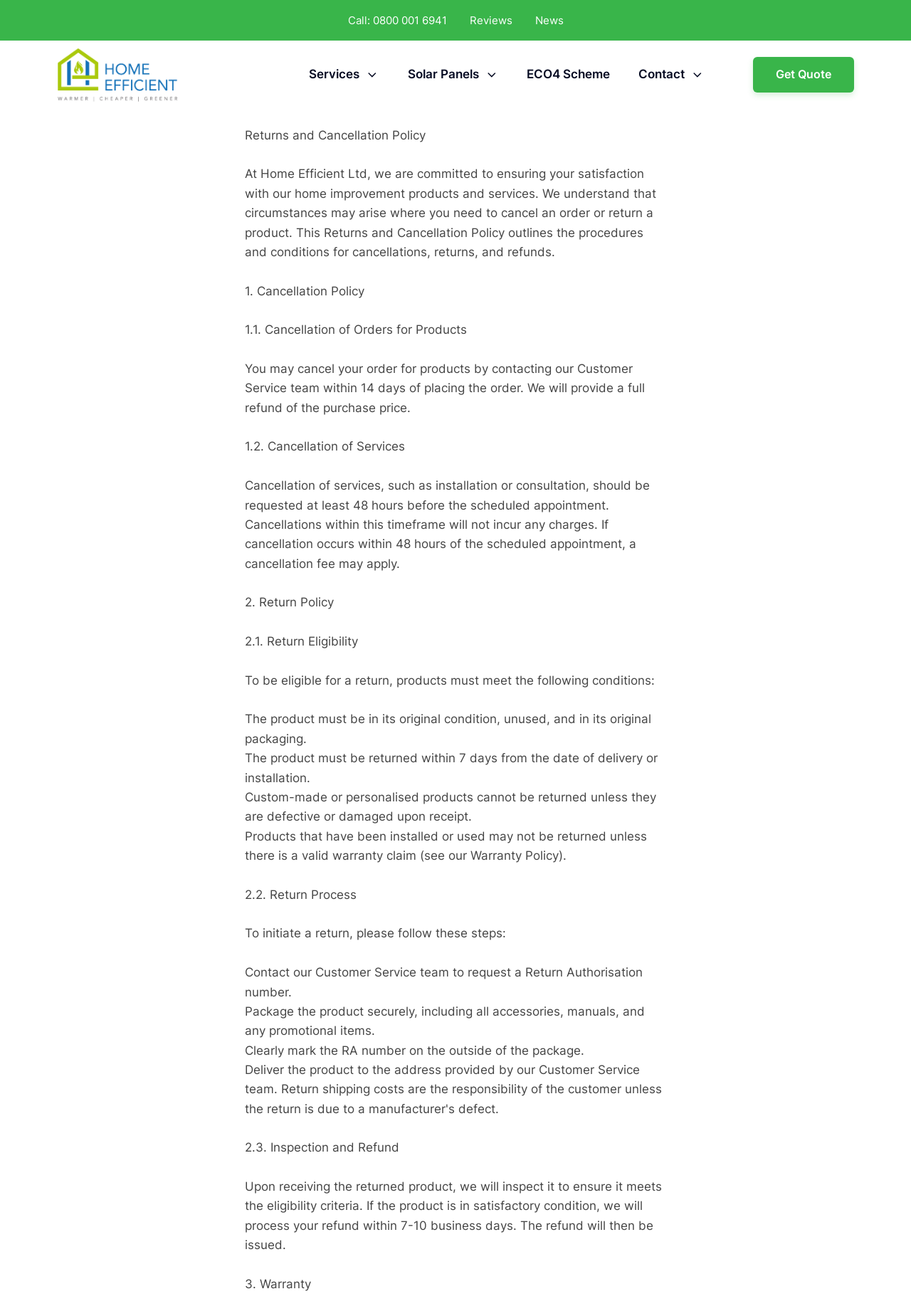Please answer the following question using a single word or phrase: 
What is the purpose of the Return Authorisation number?

To initiate a return